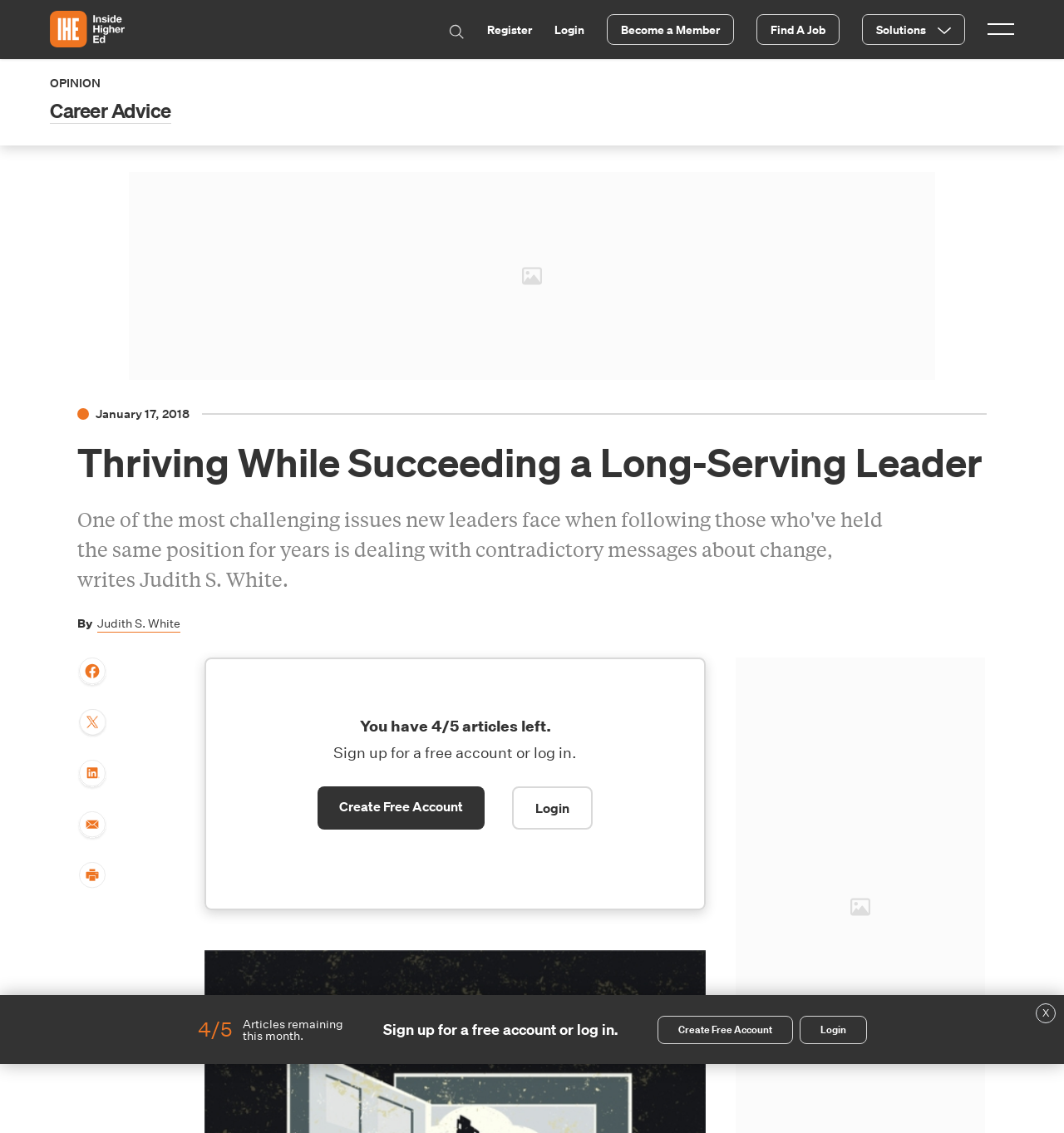What is the date of the article?
Look at the image and answer the question with a single word or phrase.

January 17, 2018